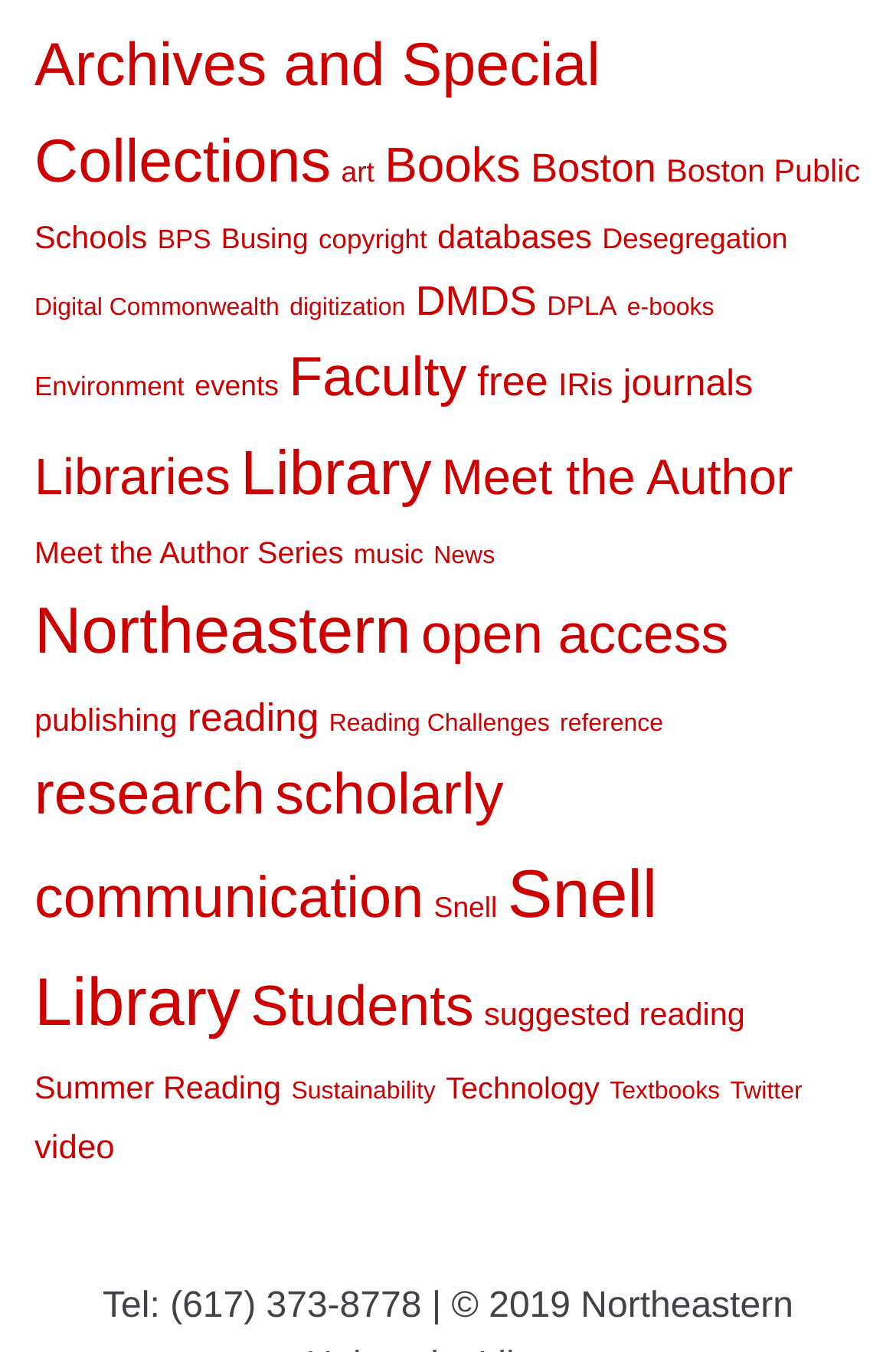Determine the bounding box for the described HTML element: "open access". Ensure the coordinates are four float numbers between 0 and 1 in the format [left, top, right, bottom].

[0.47, 0.447, 0.813, 0.493]